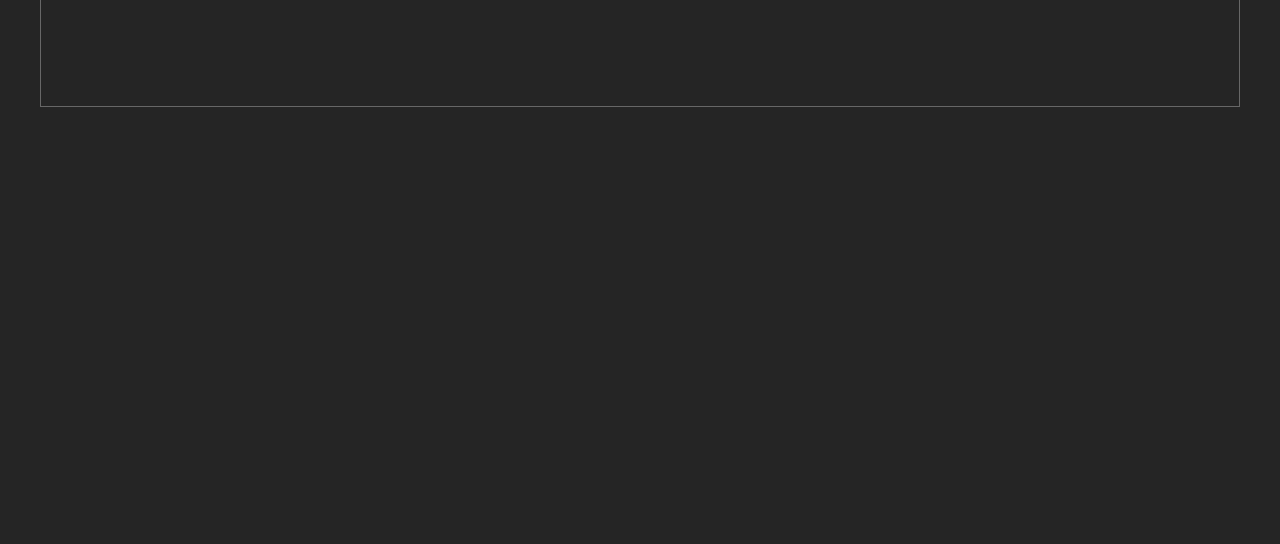Use a single word or phrase to answer this question: 
What is the email address of the company?

info@inproglobal.com